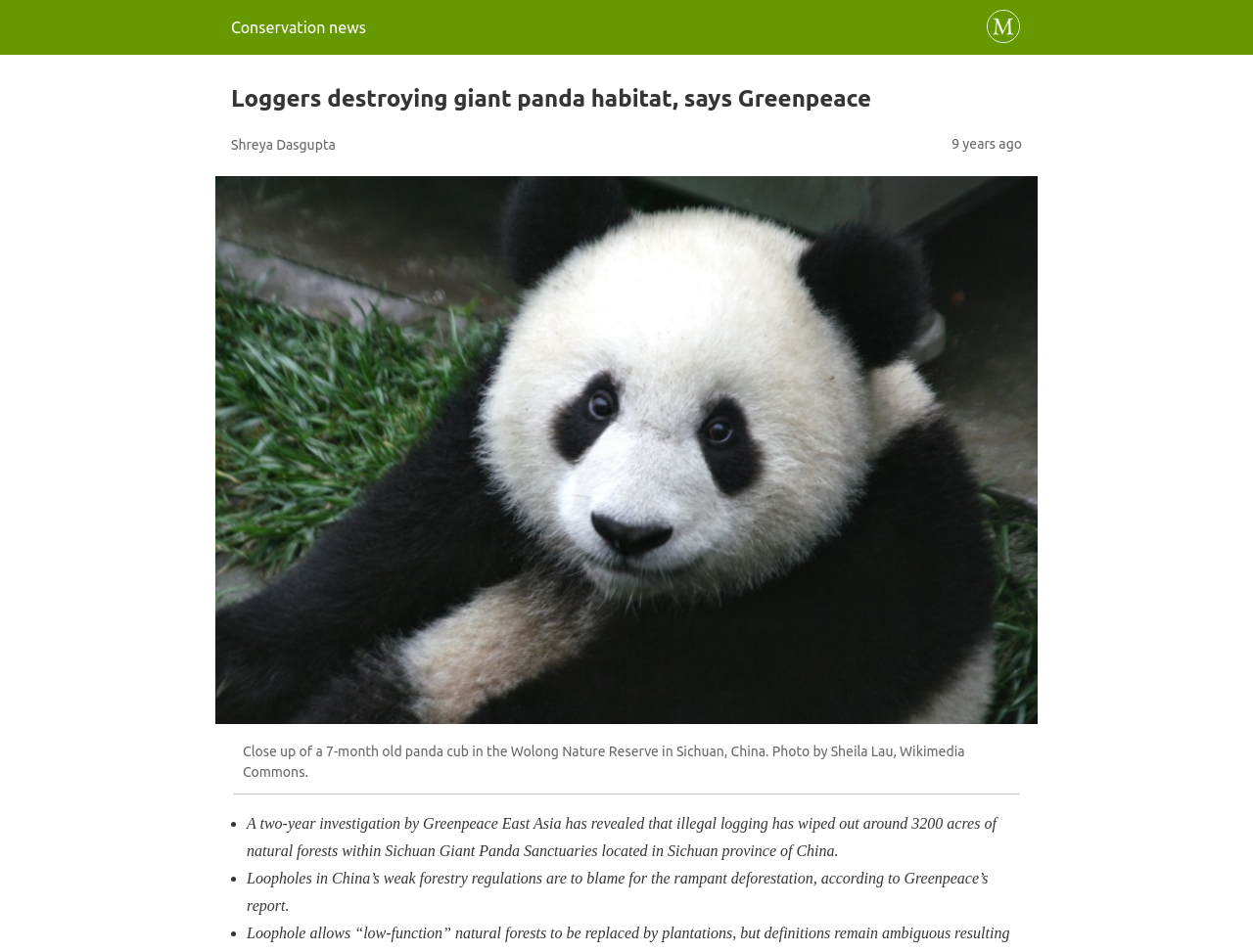Create an in-depth description of the webpage, covering main sections.

The webpage appears to be a news article about the destruction of giant panda habitats by loggers, as stated in the title. At the top left of the page, there is a site icon link with a small image, accompanied by a header that displays the title of the article. Below the header, the author's name, Shreya Dasgupta, is mentioned, along with the time the article was published, which is 9 years ago.

The main content of the article is divided into sections, with a large image of a 7-month-old panda cub in the Wolong Nature Reserve in Sichuan, China, taking up most of the top half of the page. The image is captioned with a description of the photo.

Below the image, there are three bullet points that summarize the article's content. The first bullet point reveals that illegal logging has destroyed around 3200 acres of natural forests within Sichuan Giant Panda Sanctuaries in China. The second bullet point blames loopholes in China's weak forestry regulations for the rampant deforestation. The third bullet point is not explicitly stated, but it likely continues to discuss the consequences of the logging activities.